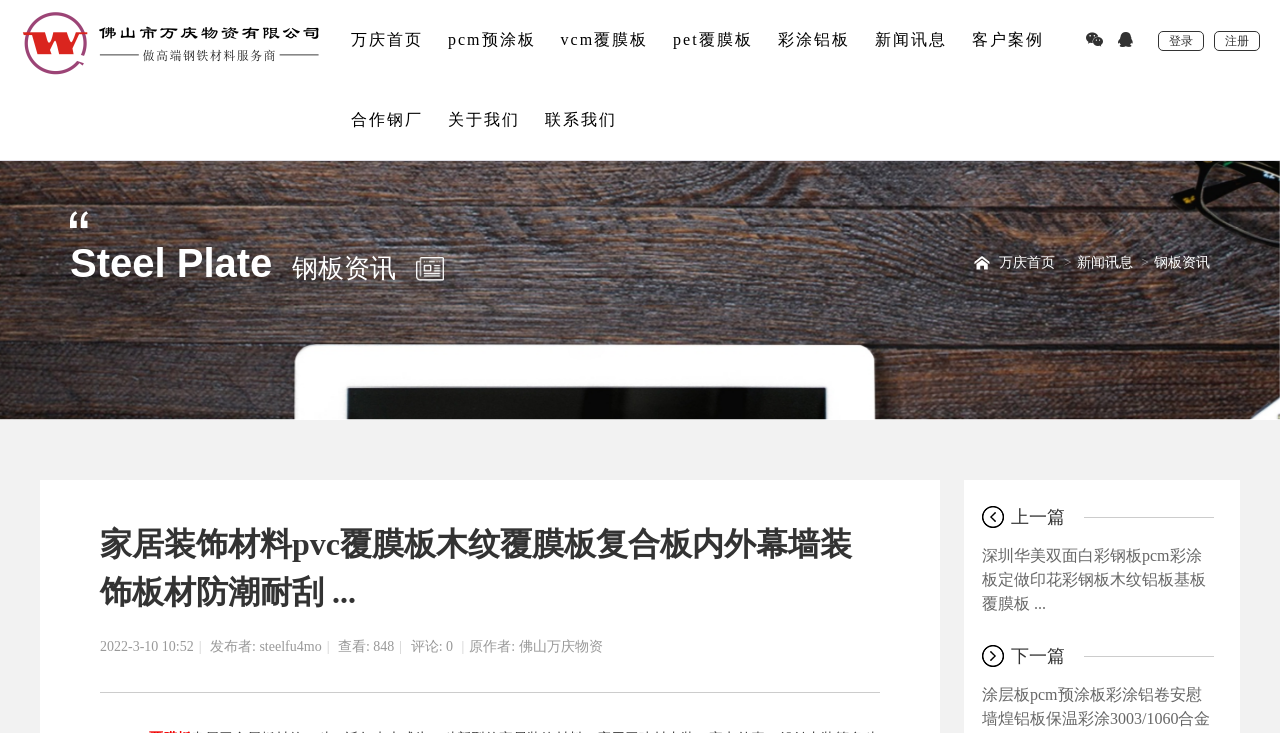Determine the bounding box coordinates for the UI element matching this description: "Expecting the Worst".

None